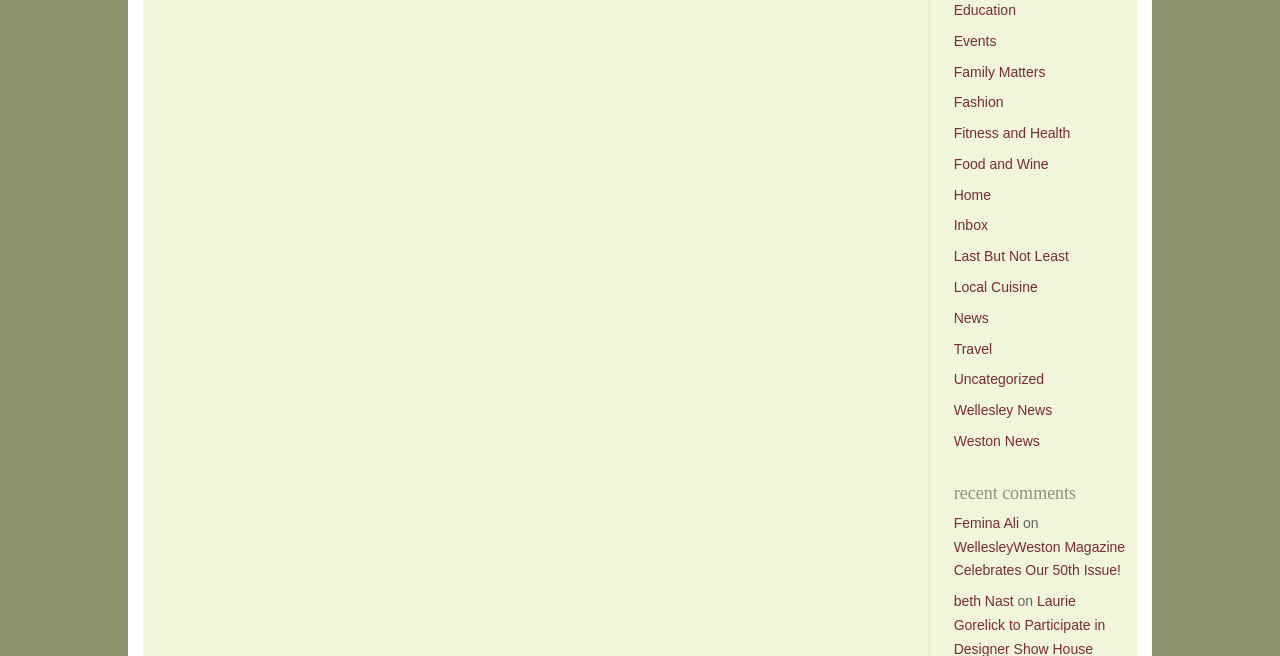Determine the bounding box coordinates of the section to be clicked to follow the instruction: "go to Travel". The coordinates should be given as four float numbers between 0 and 1, formatted as [left, top, right, bottom].

[0.745, 0.473, 0.775, 0.497]